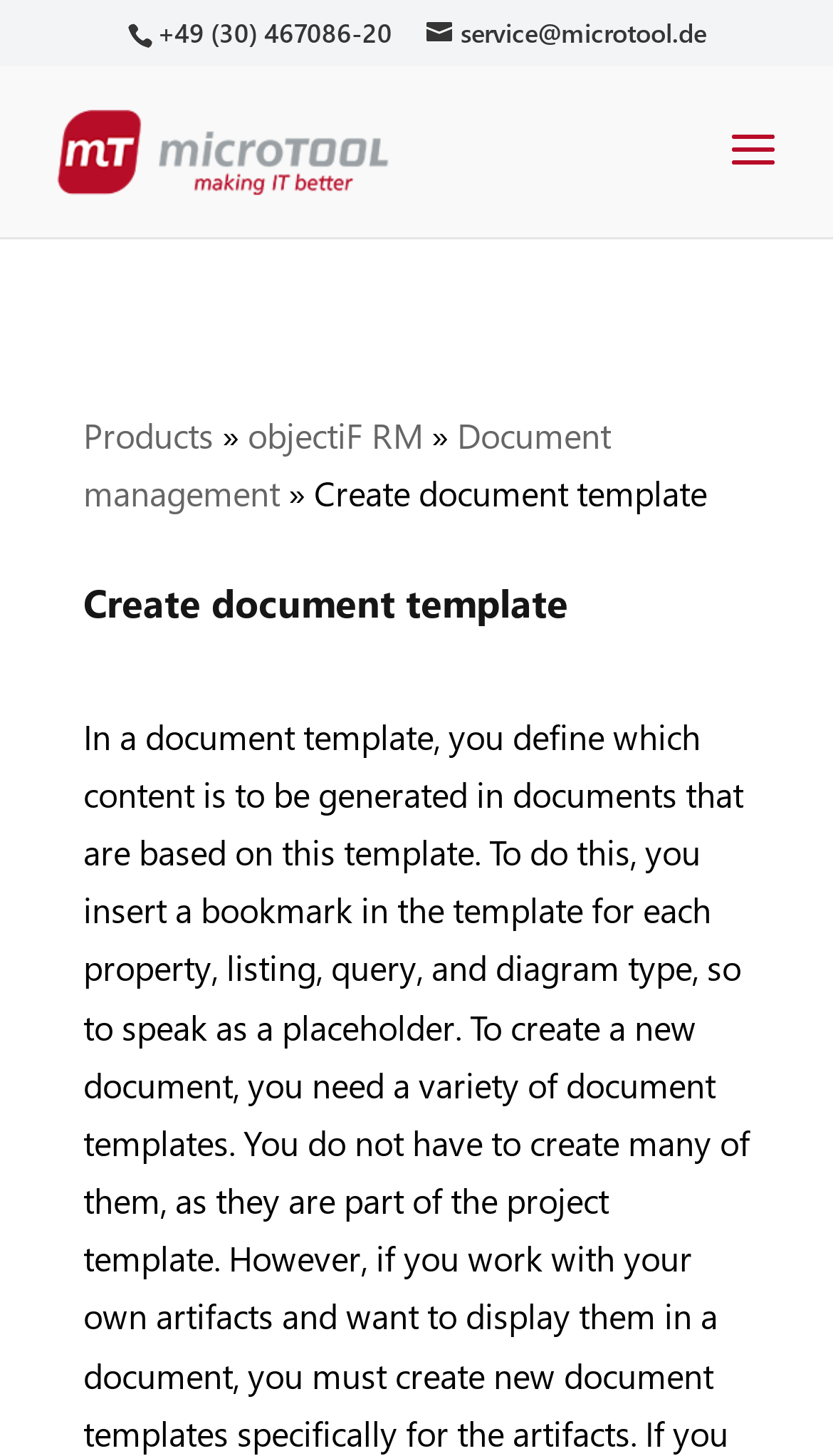What is the name of the company?
Based on the screenshot, give a detailed explanation to answer the question.

I found the company name by looking at the image element with the text 'microTOOL Hilfeseiten' which is located at the top of the webpage.